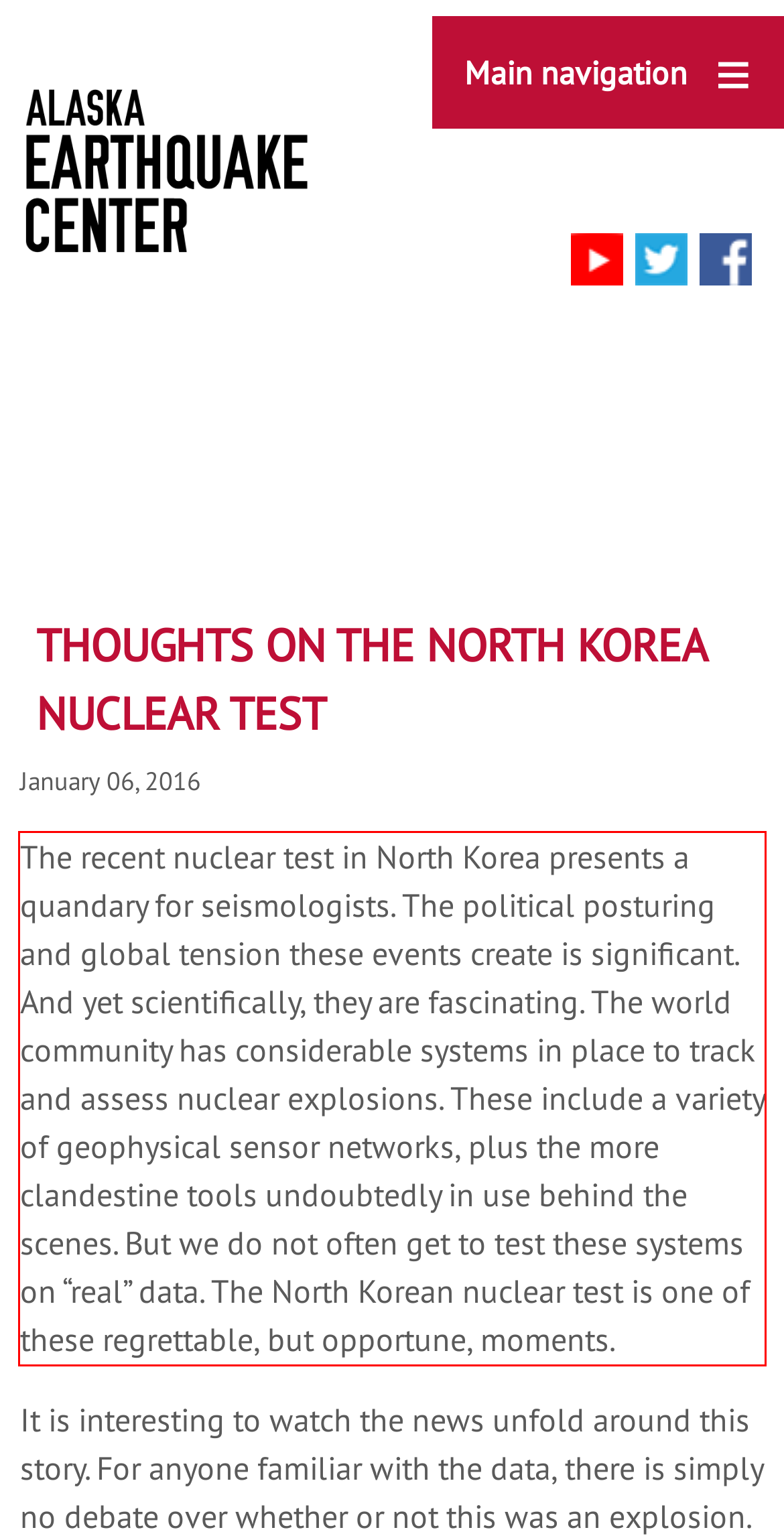You have a webpage screenshot with a red rectangle surrounding a UI element. Extract the text content from within this red bounding box.

The recent nuclear test in North Korea presents a quandary for seismologists. The political posturing and global tension these events create is significant. And yet scientifically, they are fascinating. The world community has considerable systems in place to track and assess nuclear explosions. These include a variety of geophysical sensor networks, plus the more clandestine tools undoubtedly in use behind the scenes. But we do not often get to test these systems on “real” data. The North Korean nuclear test is one of these regrettable, but opportune, moments.